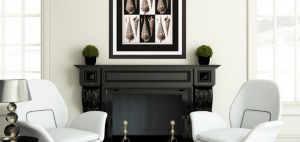Give a meticulous account of what the image depicts.

The image depicts a modern and stylish interior setting, featuring a sleek black fireplace that serves as a focal point in the room. Above the fireplace is an elegant framed artwork composed of various seashells, presented in a grid format, which adds a touch of coastal charm to the decor. The room is well-lit, showcasing two minimalist white armchairs positioned symmetrically on either side of the fireplace, creating a balanced and inviting atmosphere. Natural light streams in through large windows, enhancing the overall brightness of the space. Soft greenery is incorporated with small potted plants placed atop the mantle, complementing the aesthetic and introducing a vibrant splash of color amidst the neutral tones. This carefully curated design reflects a contemporary style that is both comfortable and sophisticated, perfect for relaxing or entertaining guests.